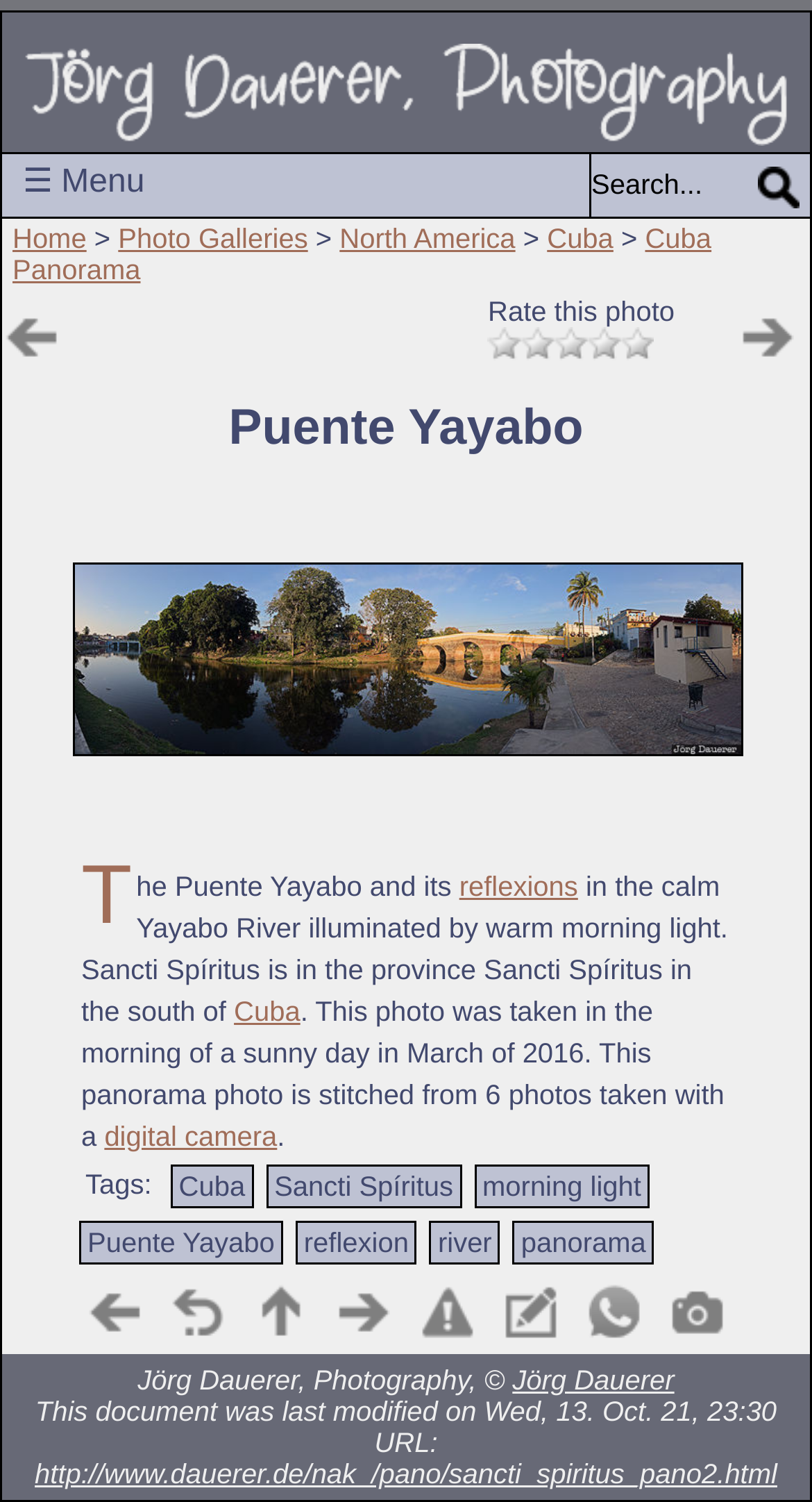What is the province where Sancti Spíritus is located?
Could you answer the question in a detailed manner, providing as much information as possible?

The province where Sancti Spíritus is located can be determined by reading the text 'Sancti Spíritus is in the province Sancti Spíritus in the south of Cuba' on the webpage.